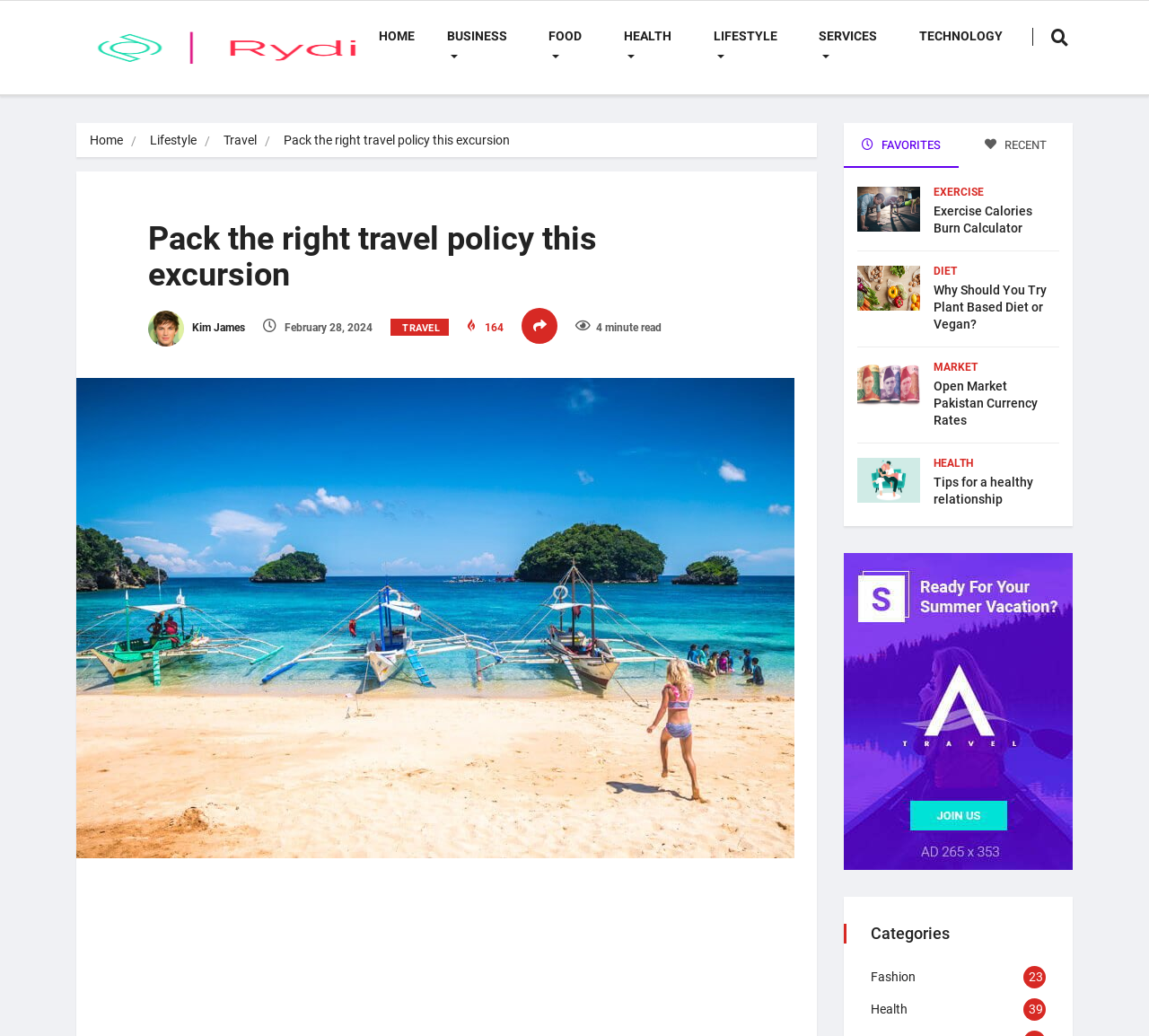Using the elements shown in the image, answer the question comprehensively: How many articles are listed under the 'Fashion' category?

The number of articles under the 'Fashion' category can be found in the link element with the text 'Fashion', specifically in the StaticText element with the text '23'.